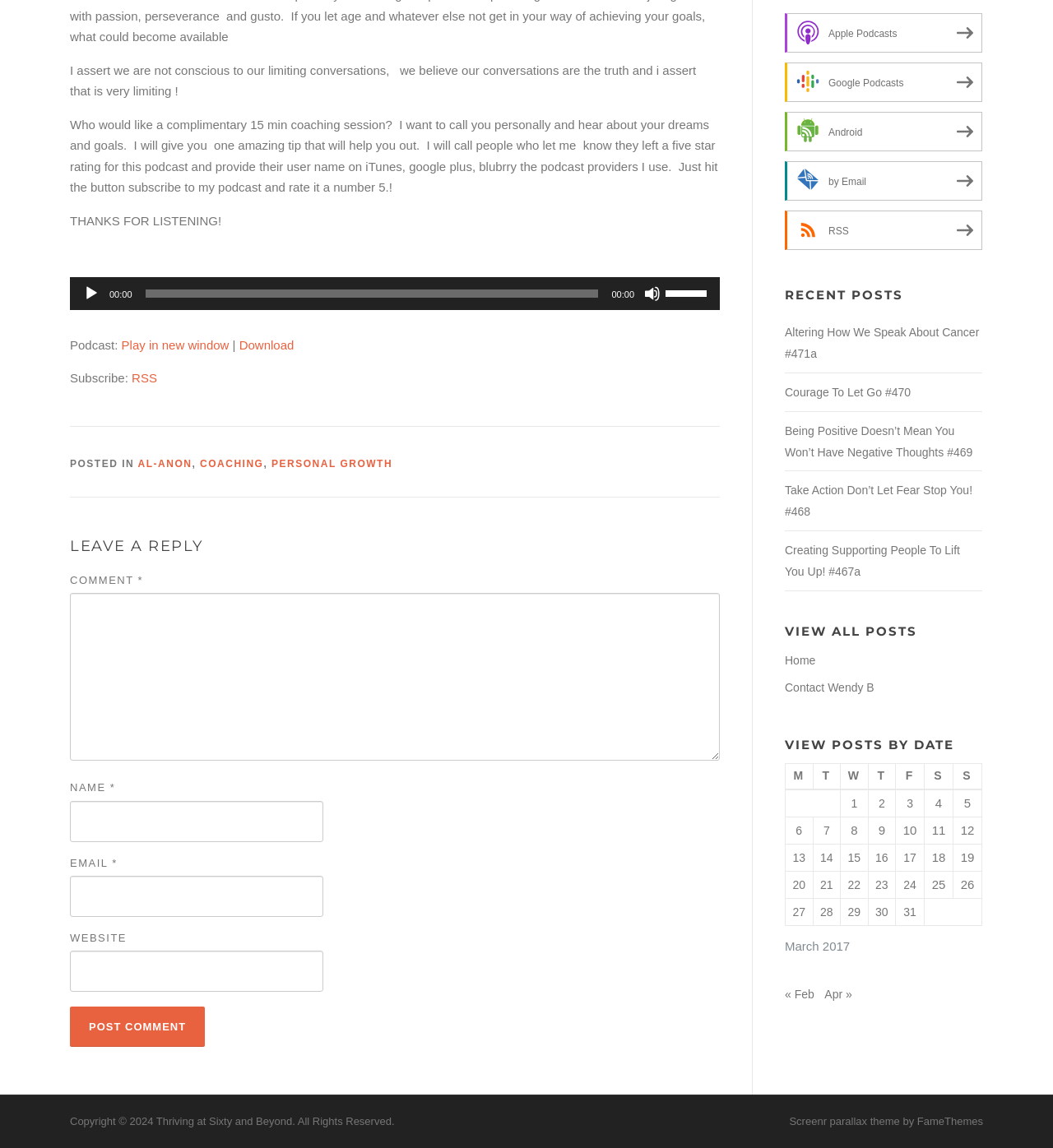Ascertain the bounding box coordinates for the UI element detailed here: "Screenr parallax theme". The coordinates should be provided as [left, top, right, bottom] with each value being a float between 0 and 1.

[0.75, 0.971, 0.855, 0.982]